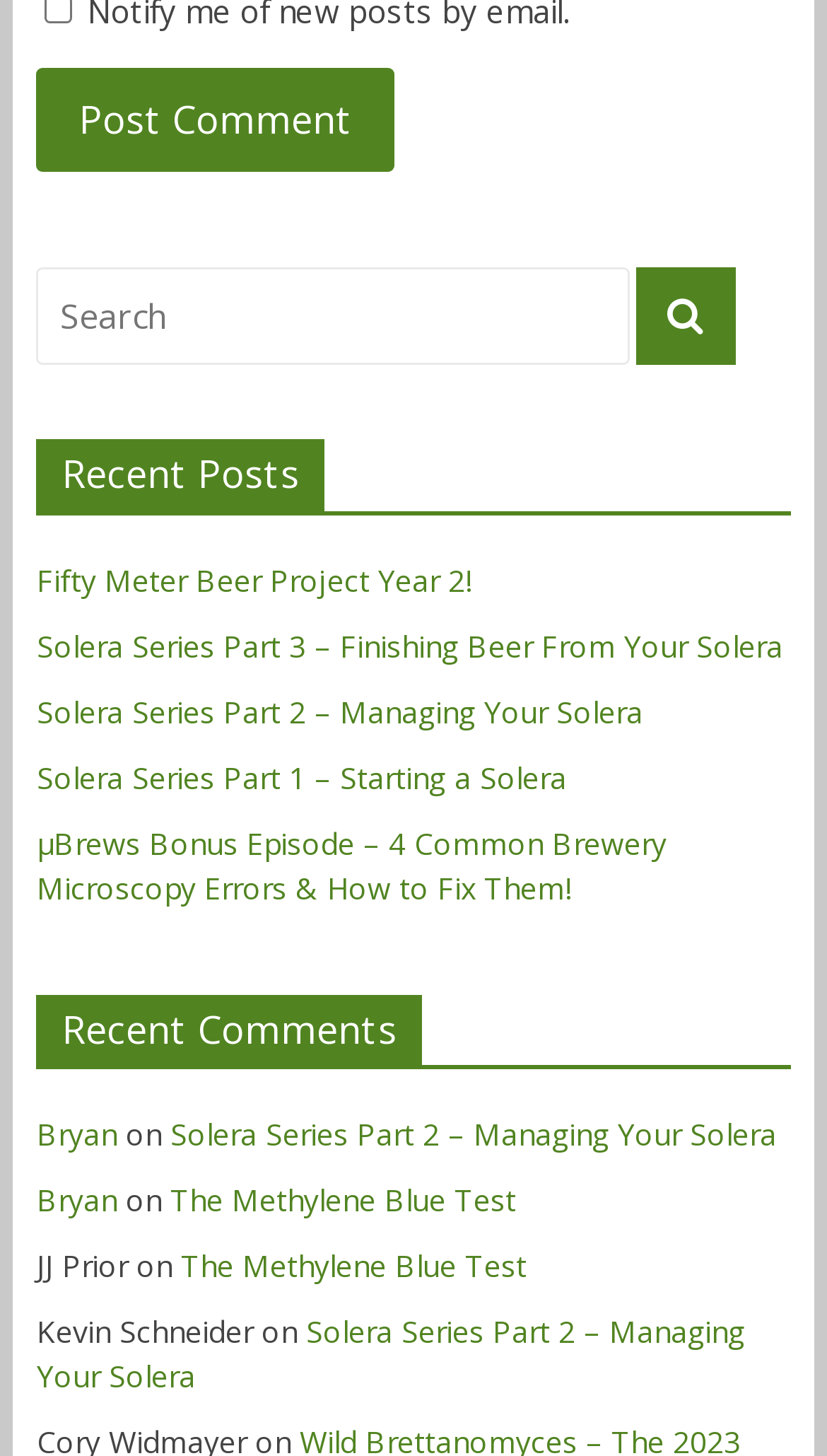Please identify the bounding box coordinates of the element that needs to be clicked to execute the following command: "Search for something". Provide the bounding box using four float numbers between 0 and 1, formatted as [left, top, right, bottom].

[0.044, 0.183, 0.76, 0.25]